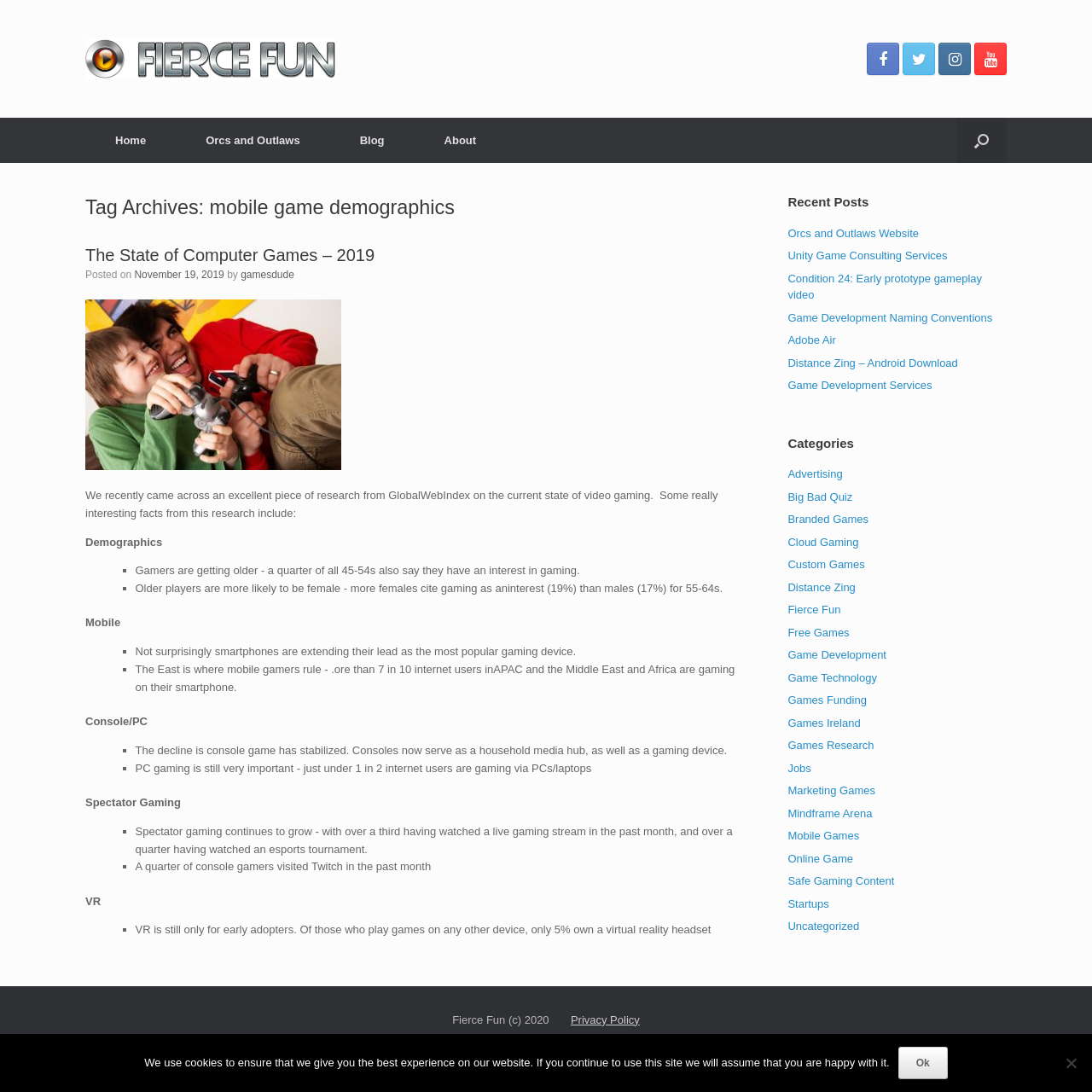Identify the bounding box coordinates necessary to click and complete the given instruction: "Open the search".

[0.876, 0.108, 0.922, 0.149]